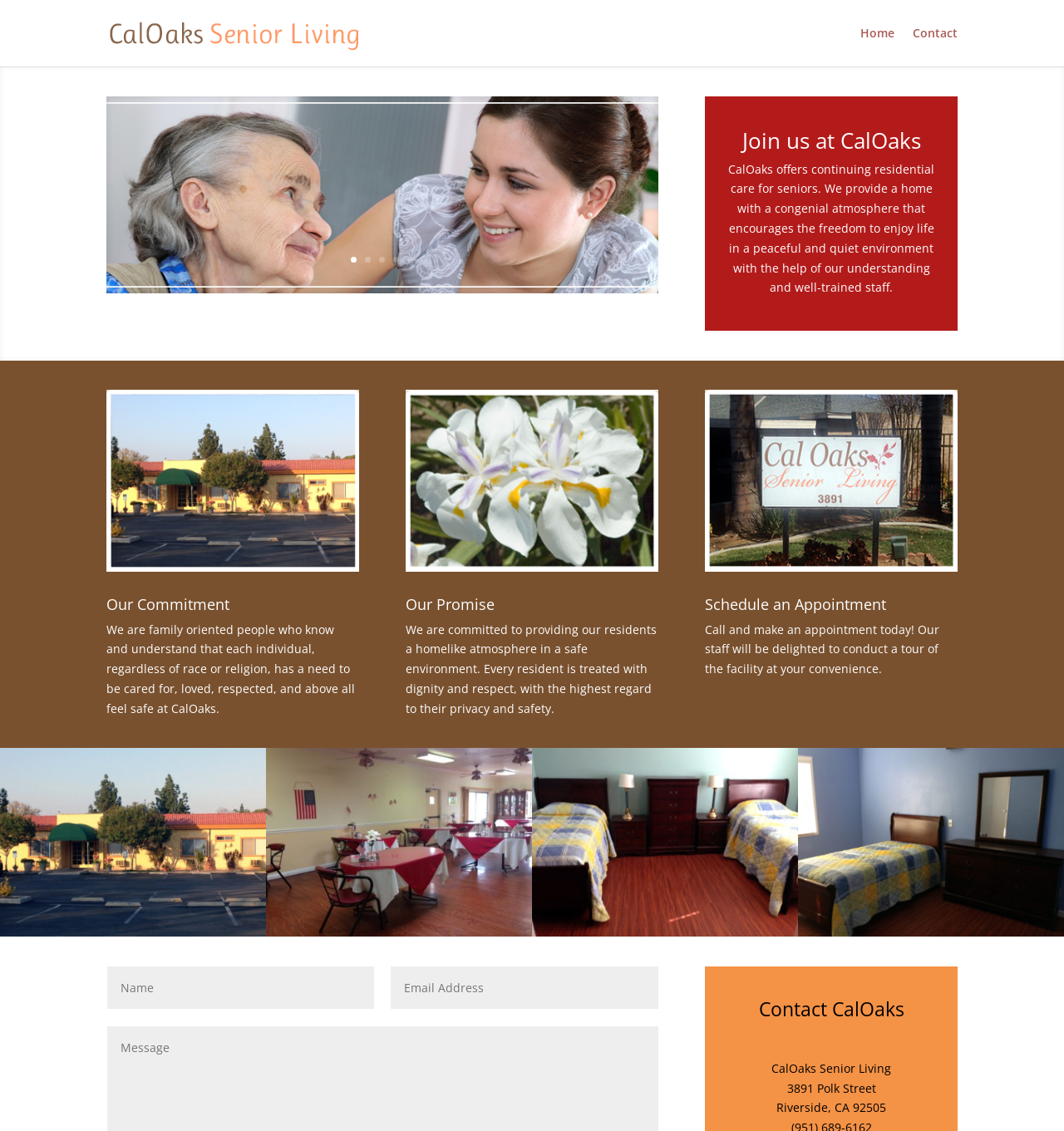Please answer the following question using a single word or phrase: 
How can I schedule an appointment?

Call and make an appointment